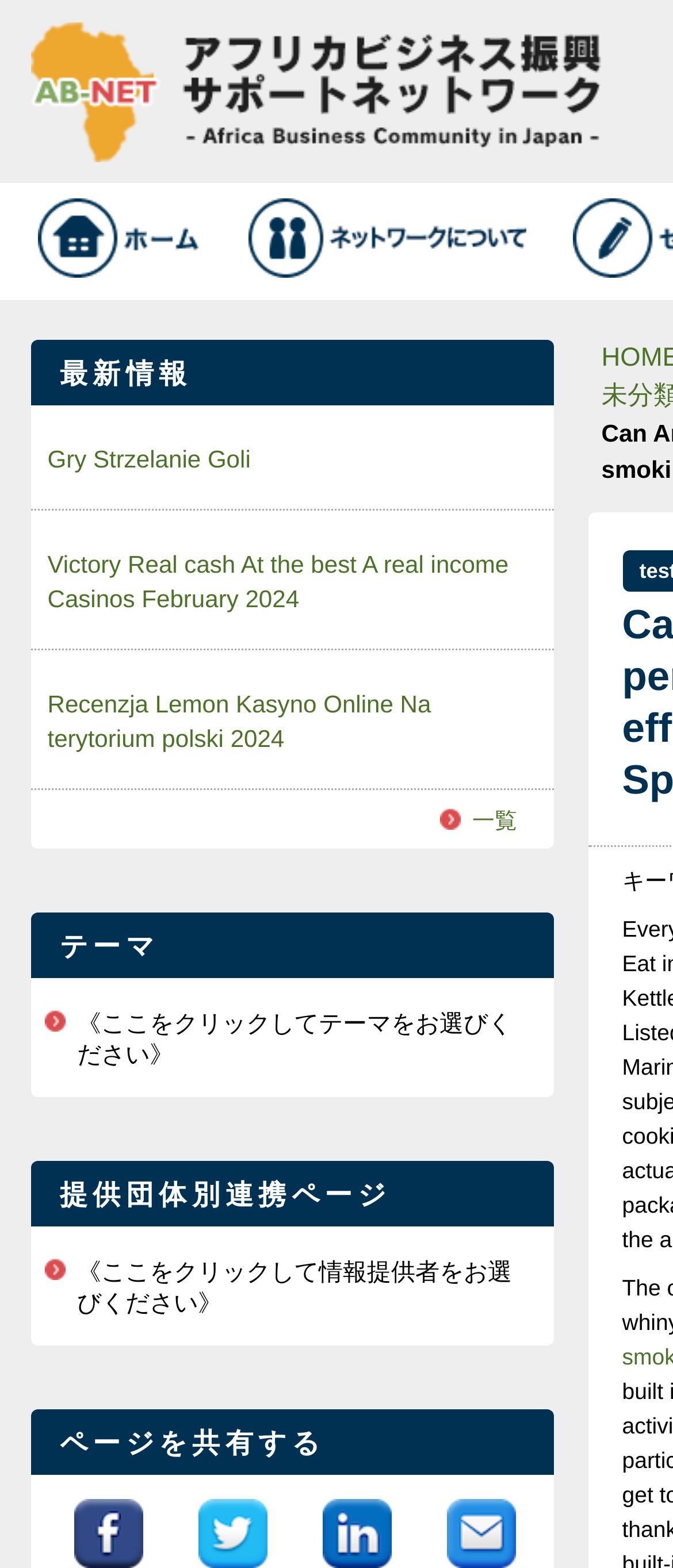What is the theme of the webpage?
Refer to the image and give a detailed response to the question.

The theme of the webpage can be inferred from the content of the heading element at the top of the webpage, which mentions 'アフリカビジネス振興サポートネットワーク' (Africa Business Promotion Support Network) and '日本とアフリカの間のビジネス振興' (business promotion between Japan and Africa).